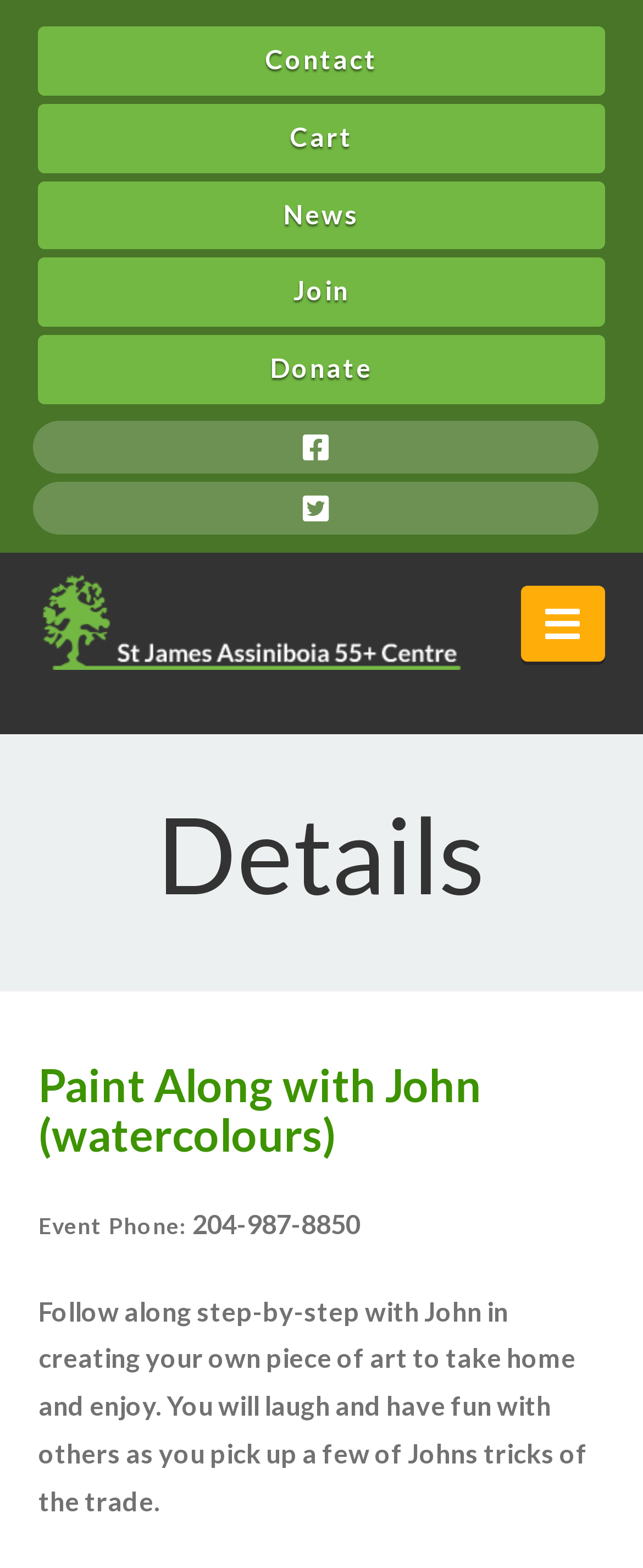Identify the bounding box coordinates of the section to be clicked to complete the task described by the following instruction: "View the News page". The coordinates should be four float numbers between 0 and 1, formatted as [left, top, right, bottom].

[0.06, 0.115, 0.94, 0.159]